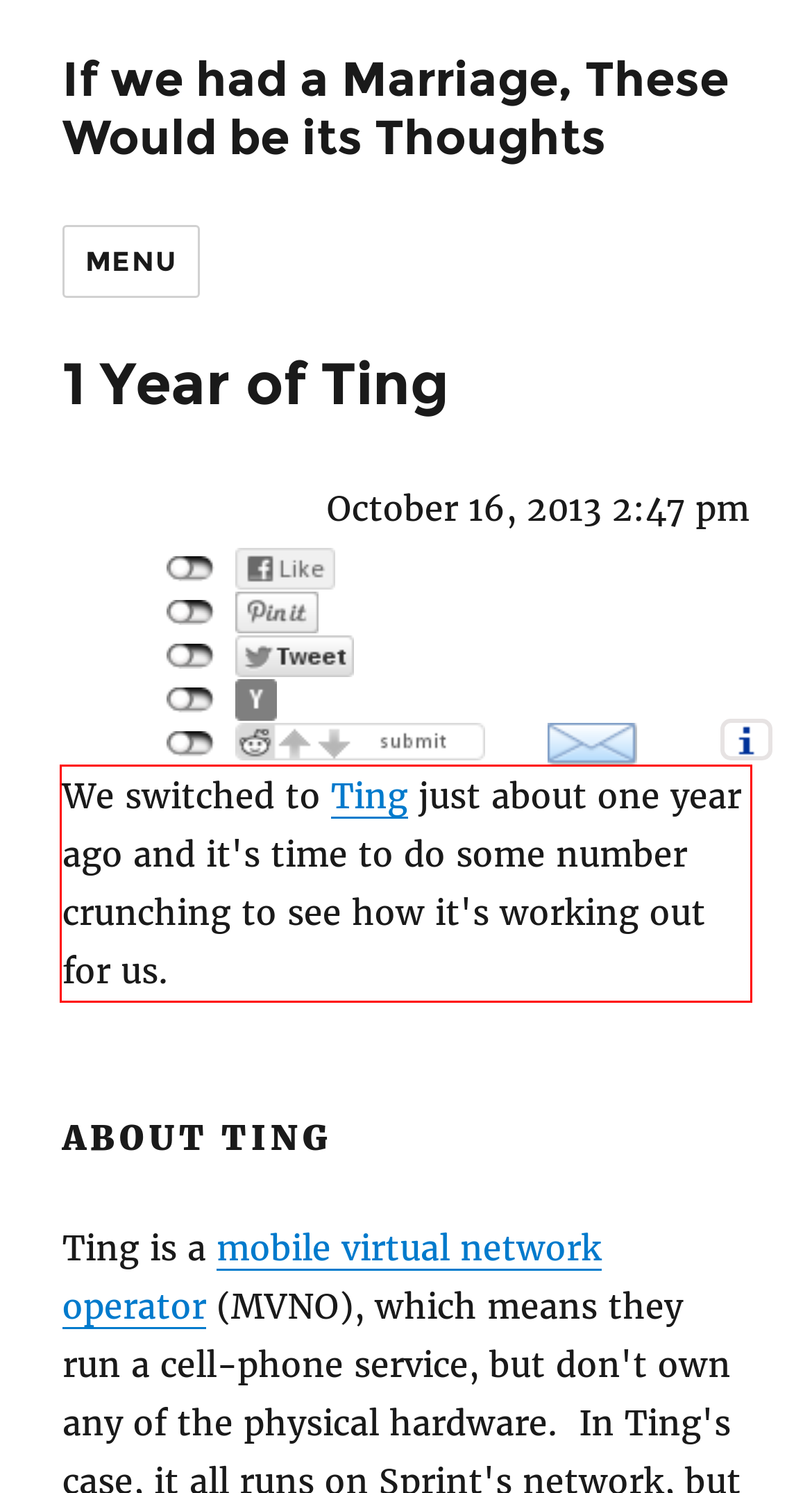You are given a screenshot with a red rectangle. Identify and extract the text within this red bounding box using OCR.

We switched to Ting just about one year ago and it's time to do some number crunching to see how it's working out for us.